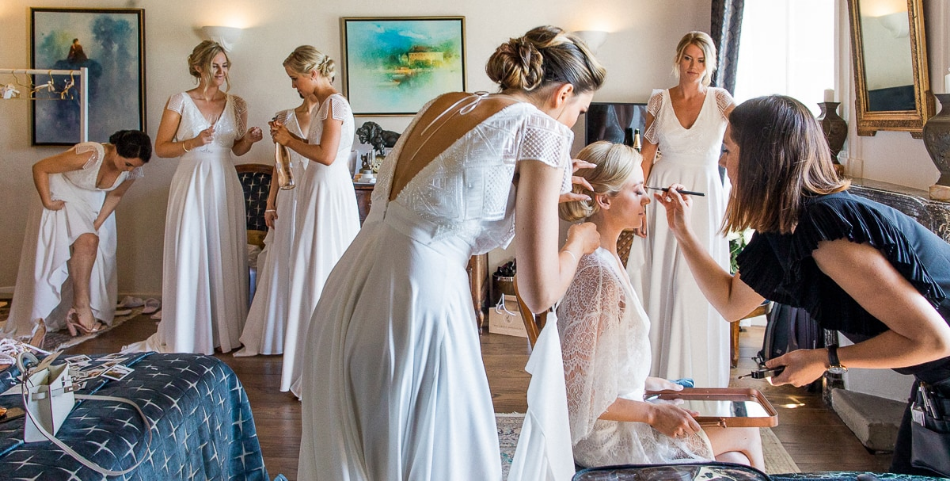Describe every aspect of the image in detail.

In this vibrant and intimate wedding preparation scene, a group of elegantly dressed women in flowing white dresses are captured in a moment filled with excitement and anticipation. The central focus is on a bride seated and being attended to by a makeup artist, who delicately enhances her beauty. Surrounding her, several bridesmaids engage in various preparations, with one woman adjusting her dress while another gestures playfully. The warm, soft lighting of the room complements the bridal atmosphere, and beautifully framed artworks adorn the walls, adding to the elegance of the setting. This image embodies the essence of joy and camaraderie present in the lead-up to a wedding, embodying the photographer's mission to highlight the intense emotions and intimate moments that contribute to the celebration of love. As a wedding photographer based at the Grand Hotel Cap Ferrat, the artist captures not just images, but the very essence of such cherished occasions.